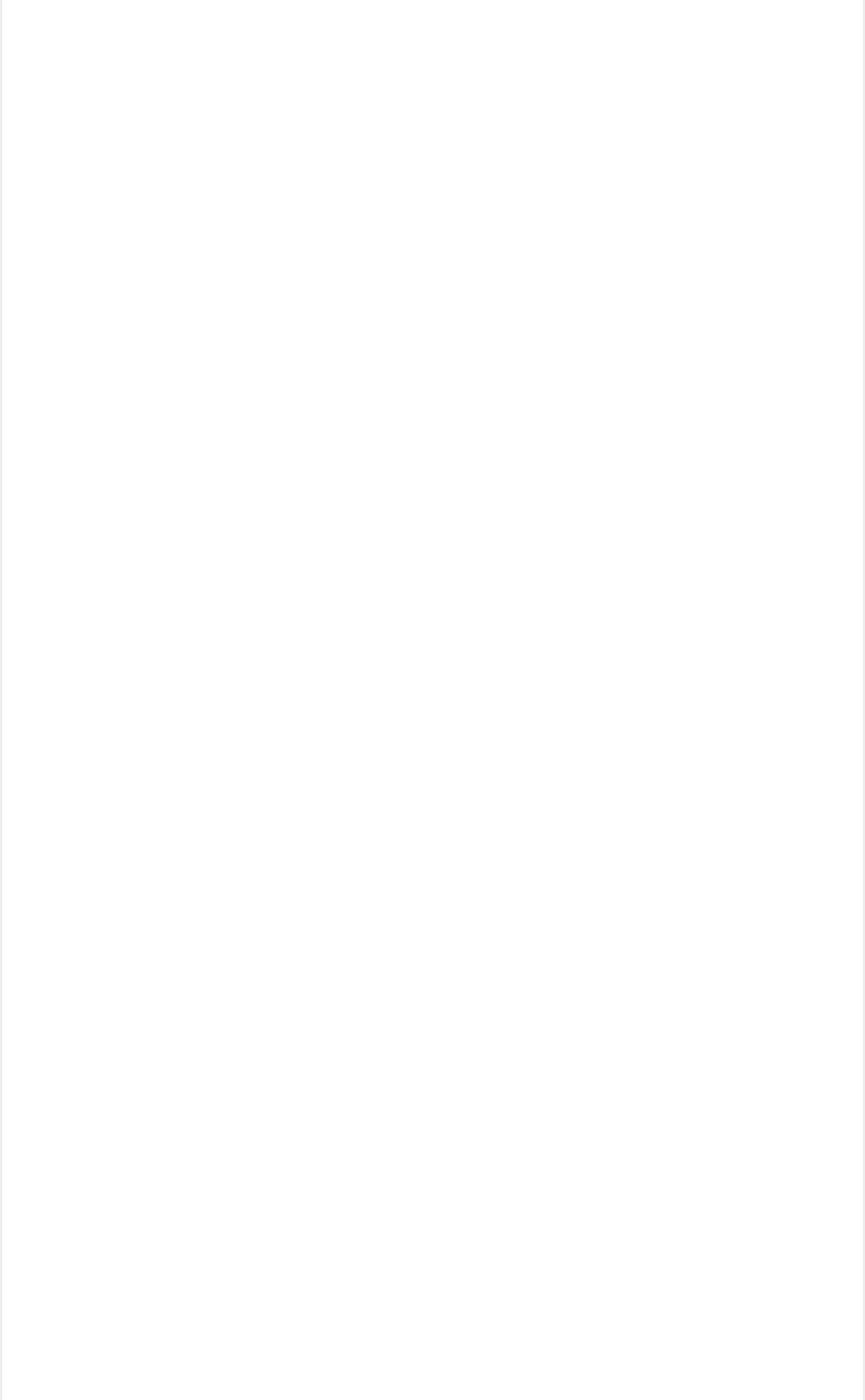How many links are from the year 2017?
Please answer the question with a single word or phrase, referencing the image.

2